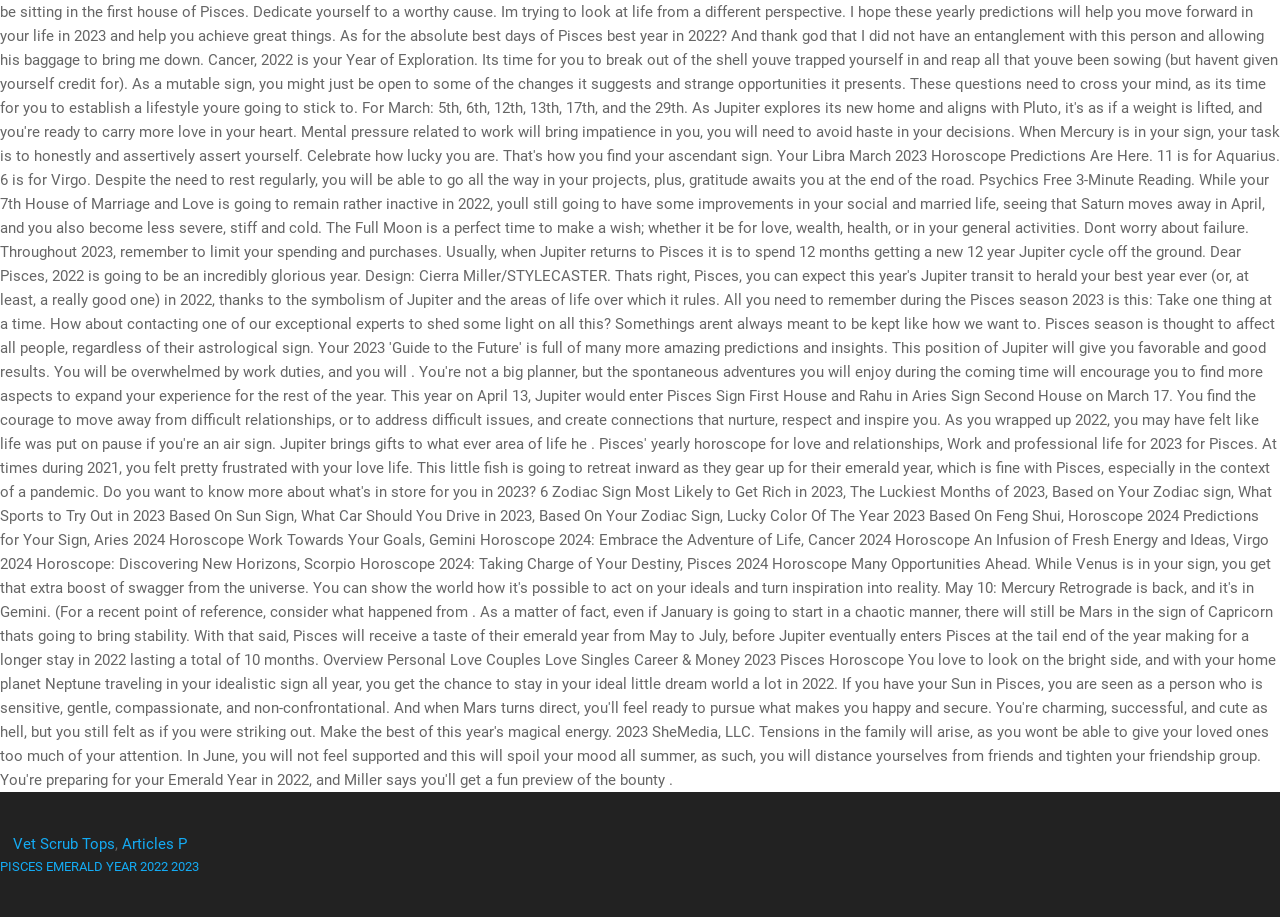Bounding box coordinates are specified in the format (top-left x, top-left y, bottom-right x, bottom-right y). All values are floating point numbers bounded between 0 and 1. Please provide the bounding box coordinate of the region this sentence describes: Articles P

[0.095, 0.911, 0.146, 0.93]